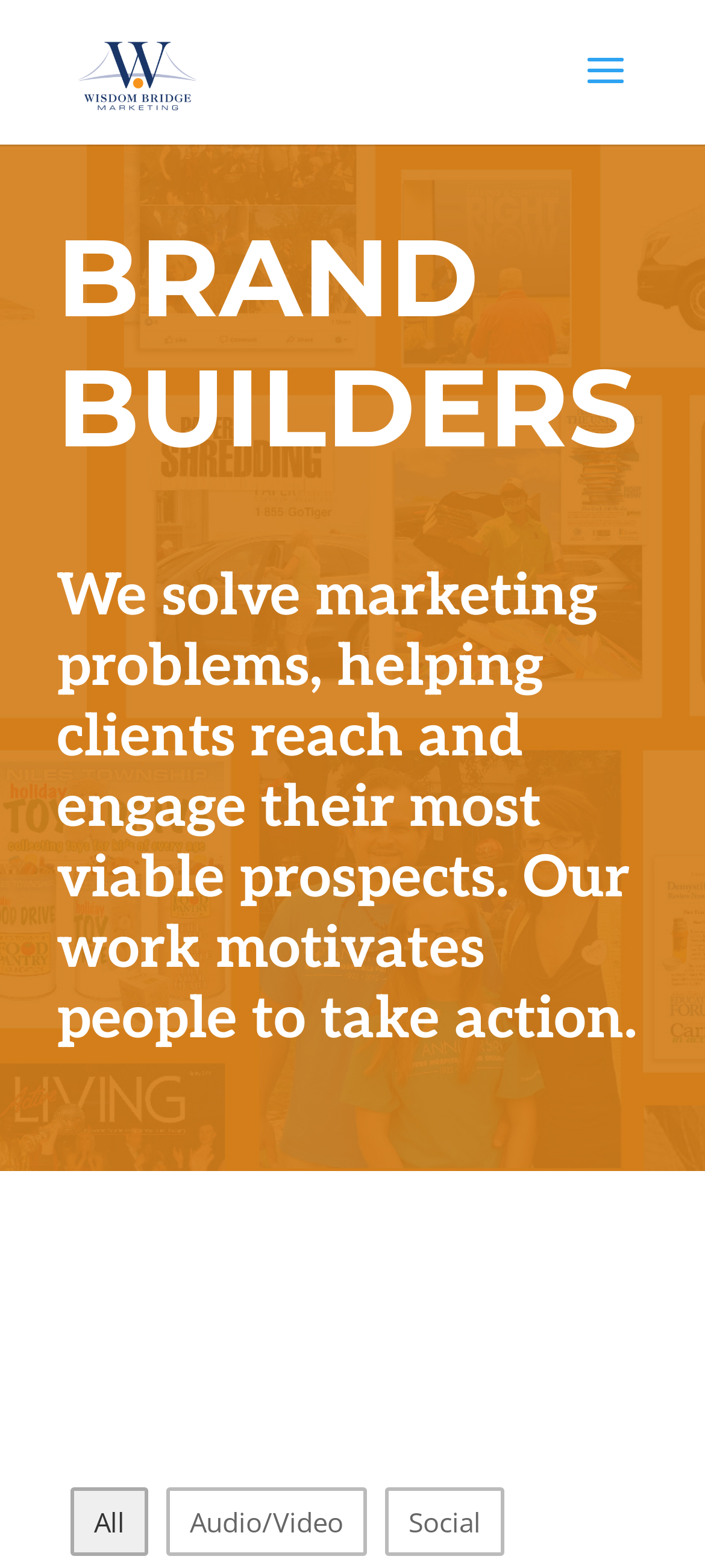Find the bounding box of the web element that fits this description: "Audio/Video".

[0.236, 0.948, 0.521, 0.992]